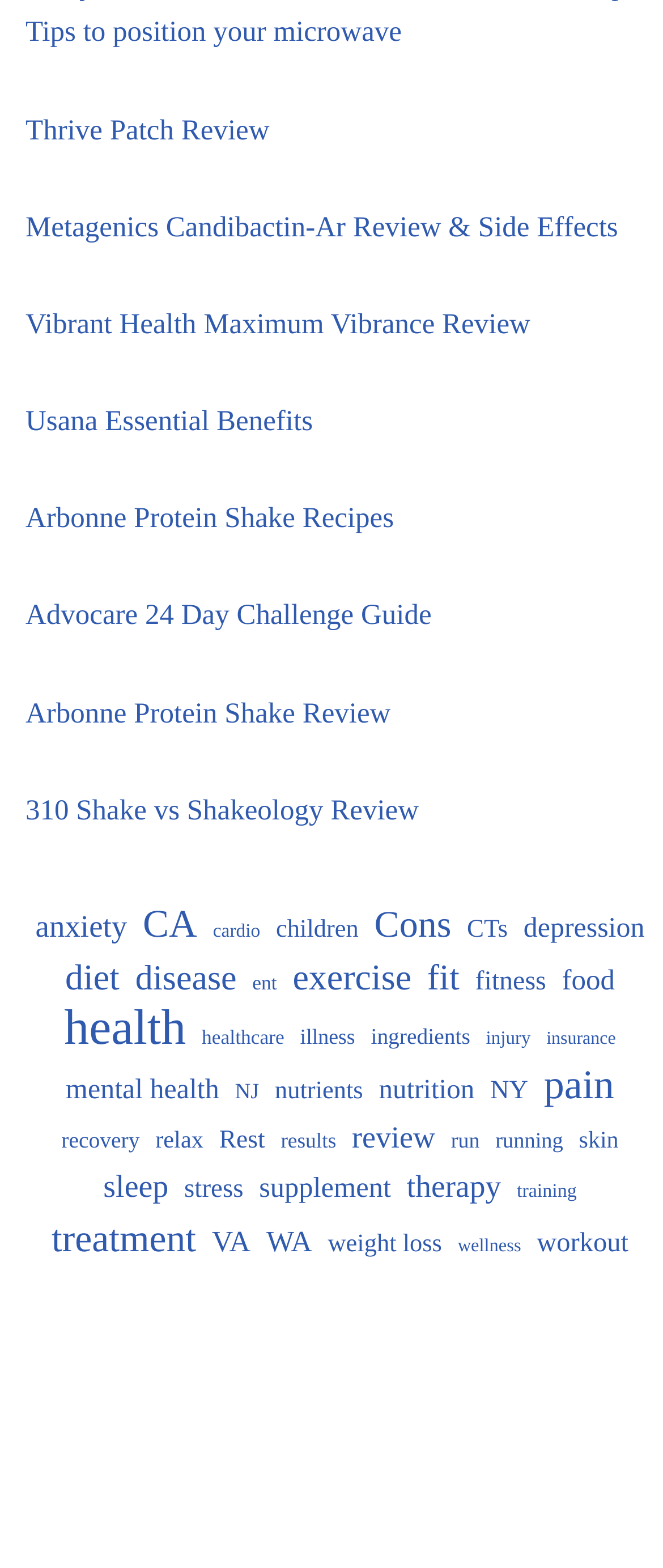What is the category with the most items? Look at the image and give a one-word or short phrase answer.

Health